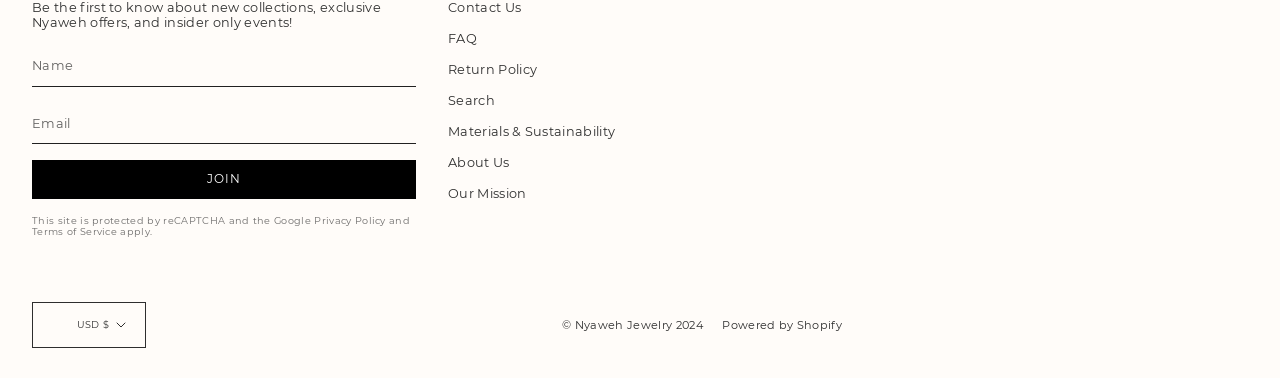Please locate the bounding box coordinates of the element that needs to be clicked to achieve the following instruction: "Select the currency". The coordinates should be four float numbers between 0 and 1, i.e., [left, top, right, bottom].

[0.025, 0.798, 0.114, 0.92]